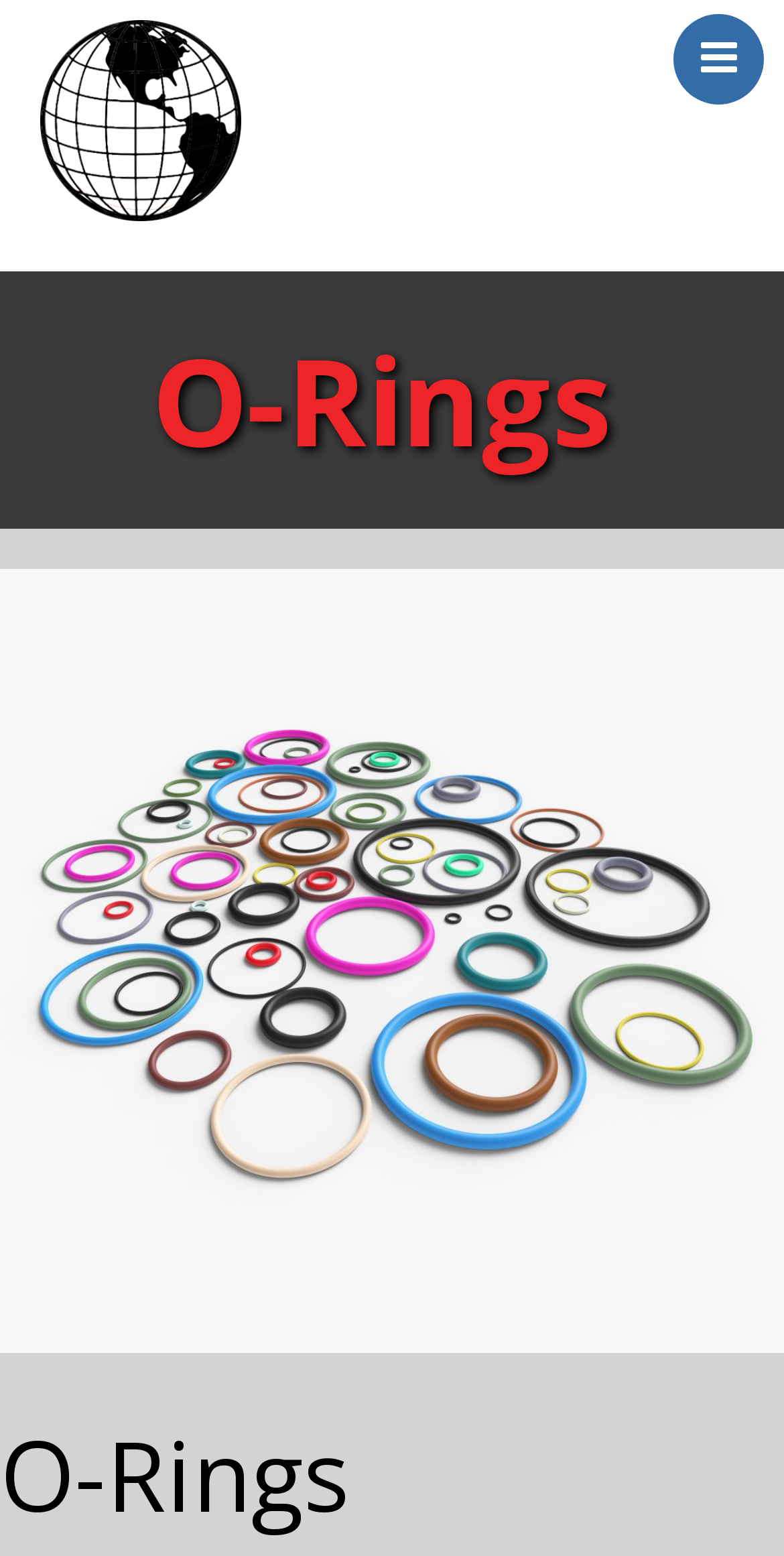Is there a logo on the webpage?
Based on the image content, provide your answer in one word or a short phrase.

Yes